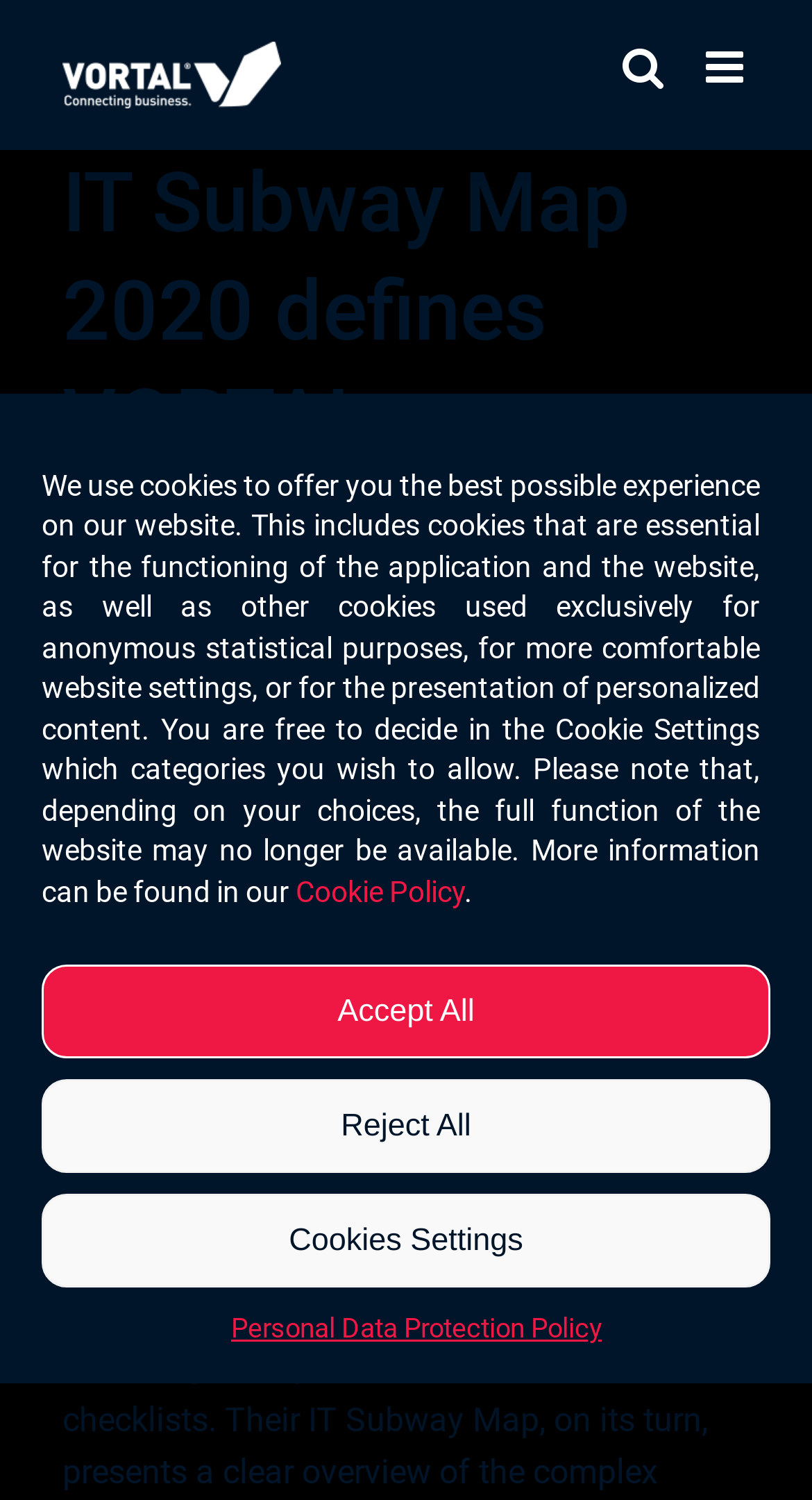What is the function of the 'Toggle mobile menu' button?
Kindly answer the question with as much detail as you can.

The 'Toggle mobile menu' button has an attribute 'expanded: False' and 'controls: mobile-menu-top-menu-2', which implies that it is used to toggle the expansion or collapse of the mobile menu.